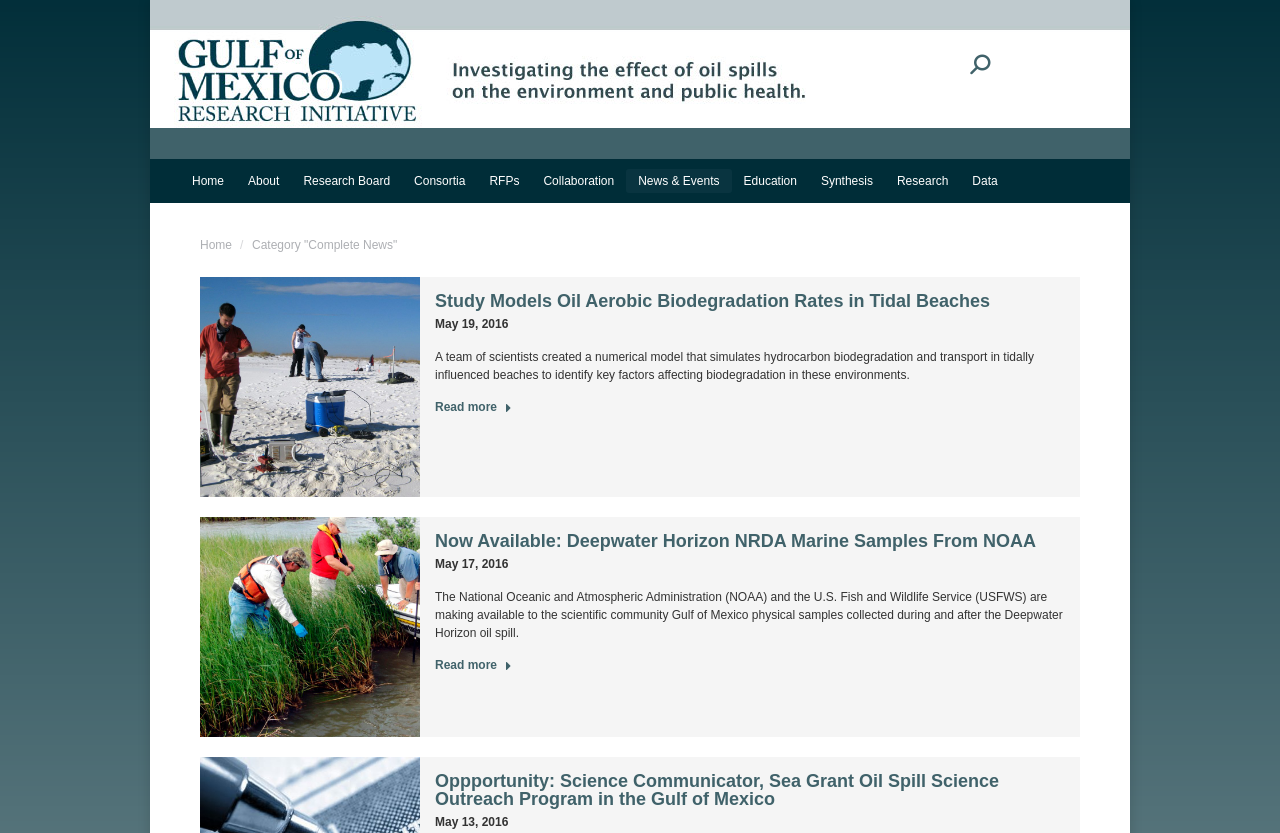Specify the bounding box coordinates of the element's area that should be clicked to execute the given instruction: "Click the 'Download' button". The coordinates should be four float numbers between 0 and 1, i.e., [left, top, right, bottom].

None